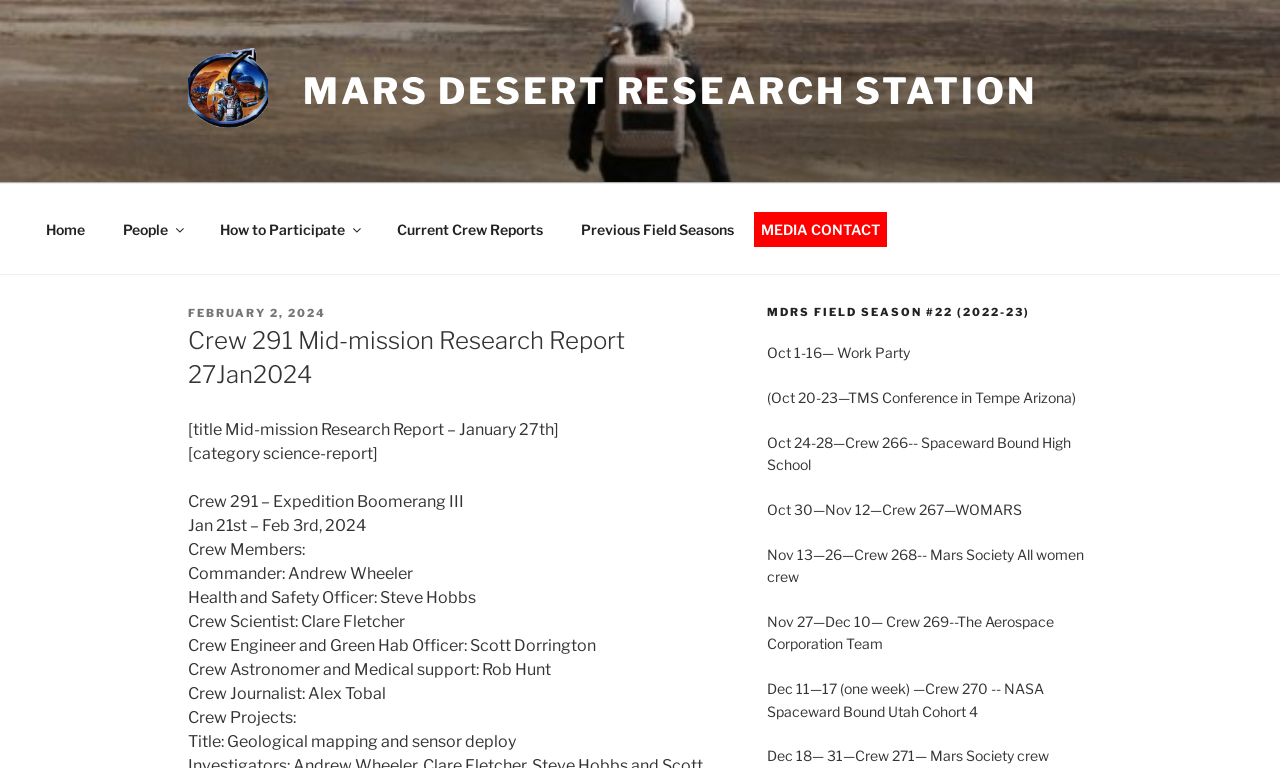Reply to the question with a single word or phrase:
What is the date range of the expedition?

Jan 21st – Feb 3rd, 2024